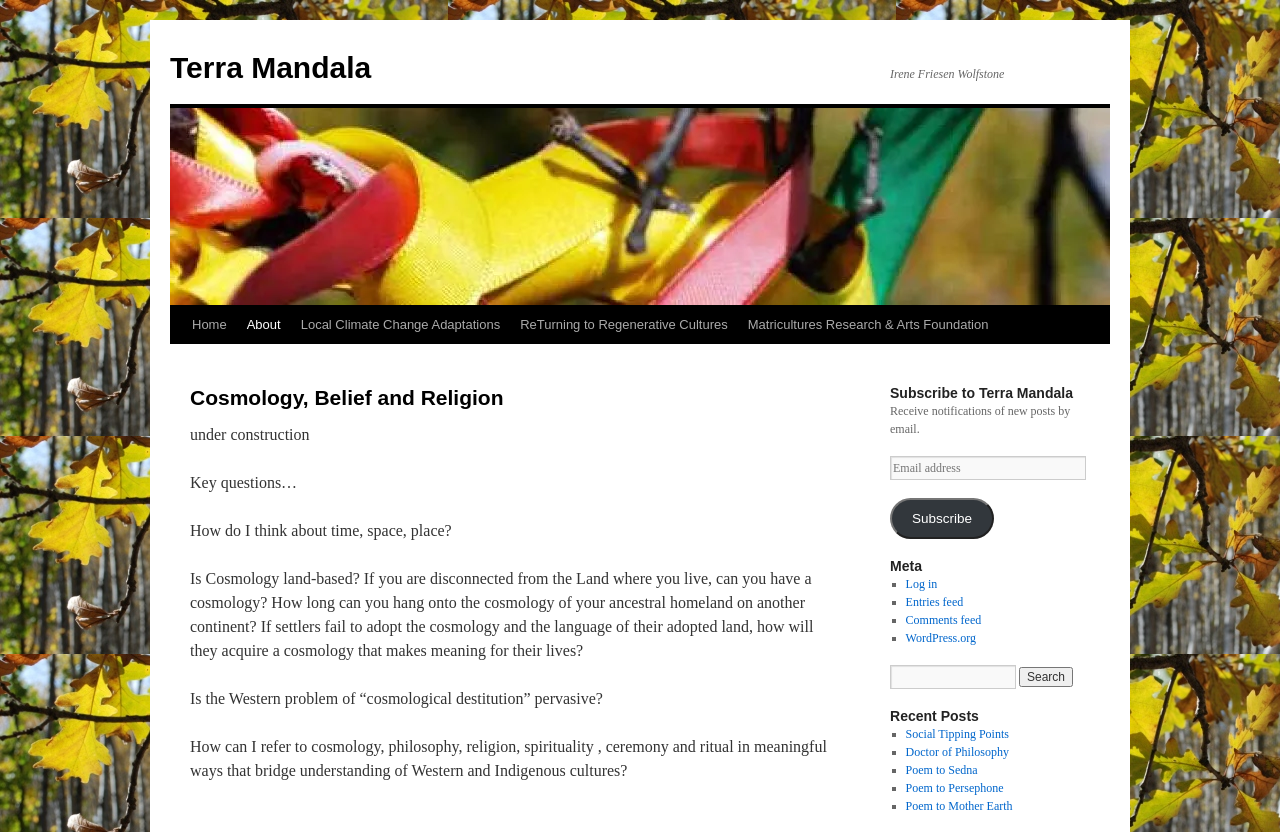Identify the bounding box coordinates of the element to click to follow this instruction: 'Subscribe to Terra Mandala'. Ensure the coordinates are four float values between 0 and 1, provided as [left, top, right, bottom].

[0.695, 0.599, 0.777, 0.648]